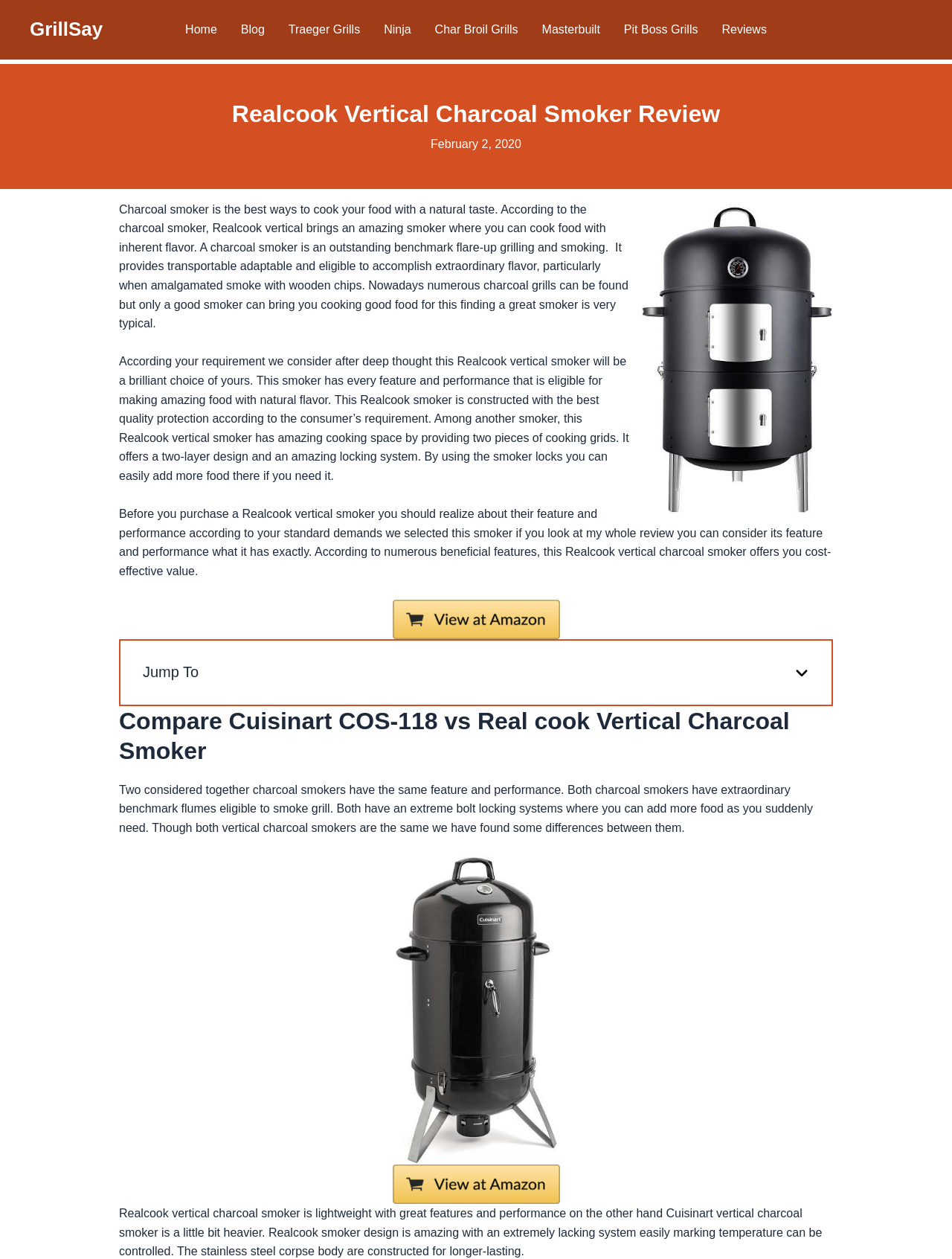What is the primary heading on this webpage?

Realcook Vertical Charcoal Smoker Review